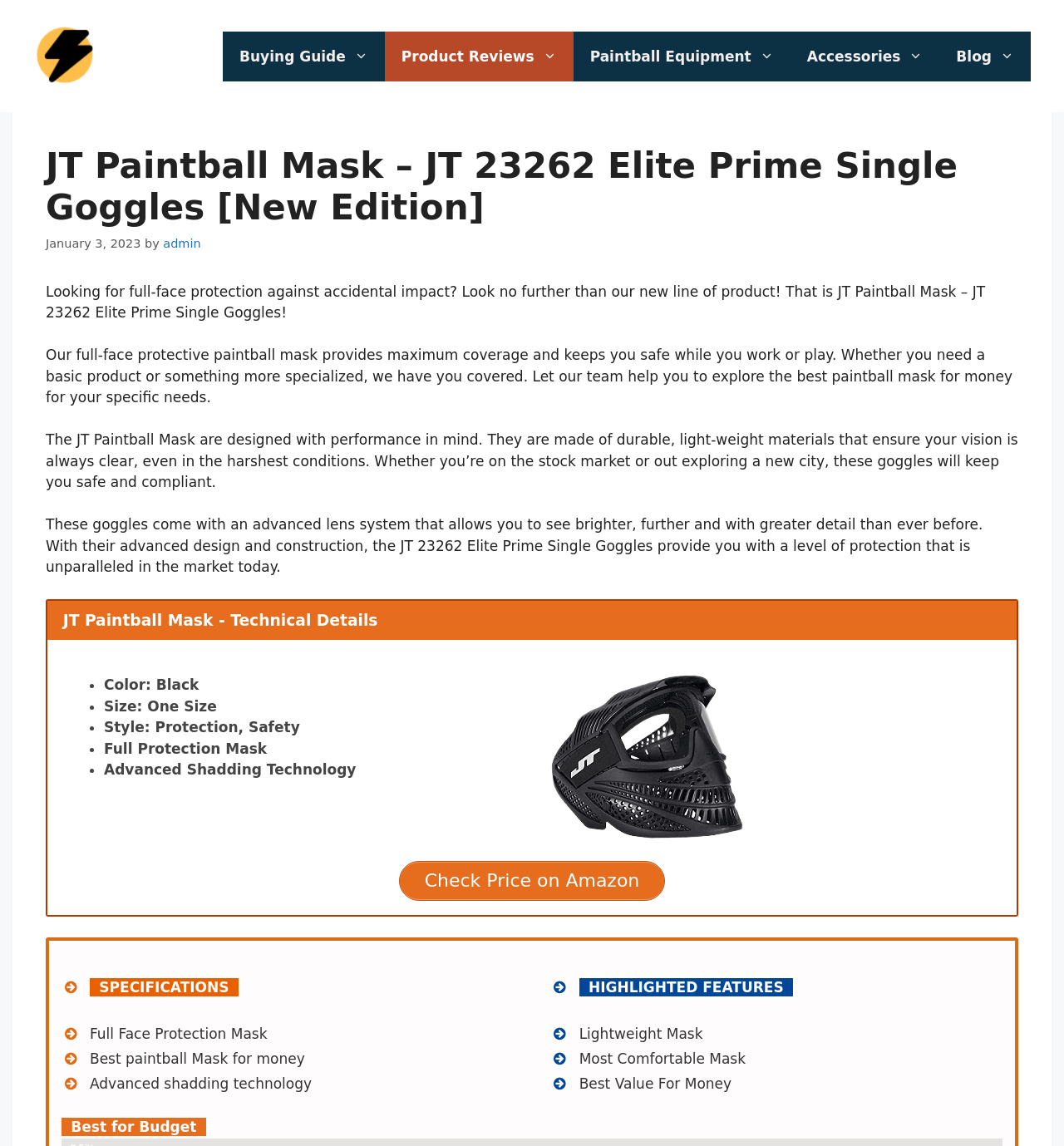Please indicate the bounding box coordinates for the clickable area to complete the following task: "Click on the 'Best Paintball Mask' link". The coordinates should be specified as four float numbers between 0 and 1, i.e., [left, top, right, bottom].

[0.031, 0.041, 0.092, 0.055]